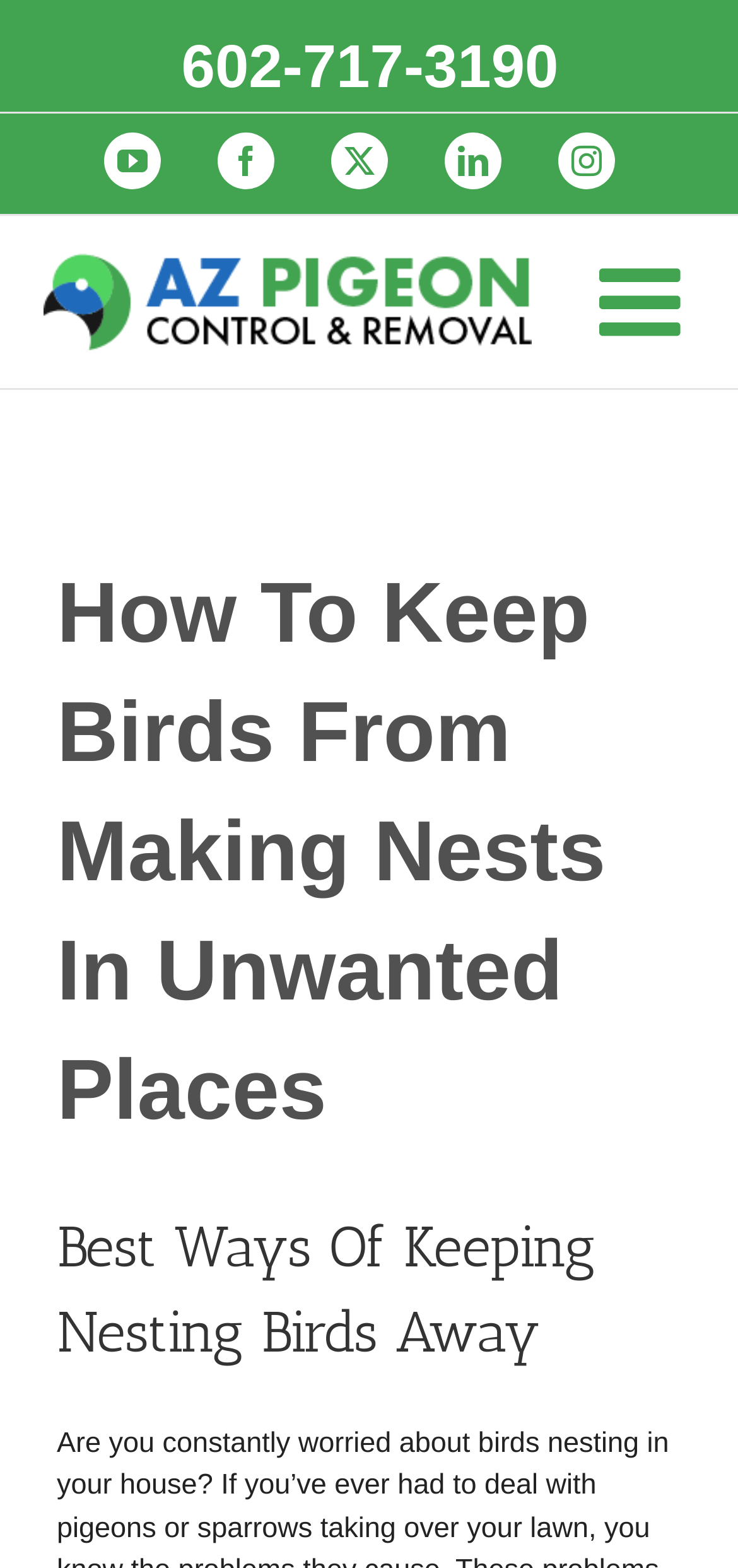Generate a thorough explanation of the webpage's elements.

The webpage is about how to keep birds from making nests in unwanted places. At the top, there is a secondary menu navigation bar that spans the entire width of the page. Below the navigation bar, there are several social media links, including YouTube, Facebook, Twitter, LinkedIn, and Instagram, arranged horizontally from left to right. 

To the left of the social media links, there is a logo of AZ Pigeon Control & Removal, which is an image. Next to the logo, there is a toggle button to open or close the mobile menu. 

The main content of the webpage is divided into two sections. The first section has a heading that matches the title of the webpage, "How To Keep Birds From Making Nests In Unwanted Places". The second section has a heading titled "Best Ways Of Keeping Nesting Birds Away". These two sections take up most of the page's vertical space, with the first section occupying the top half and the second section occupying the bottom half.